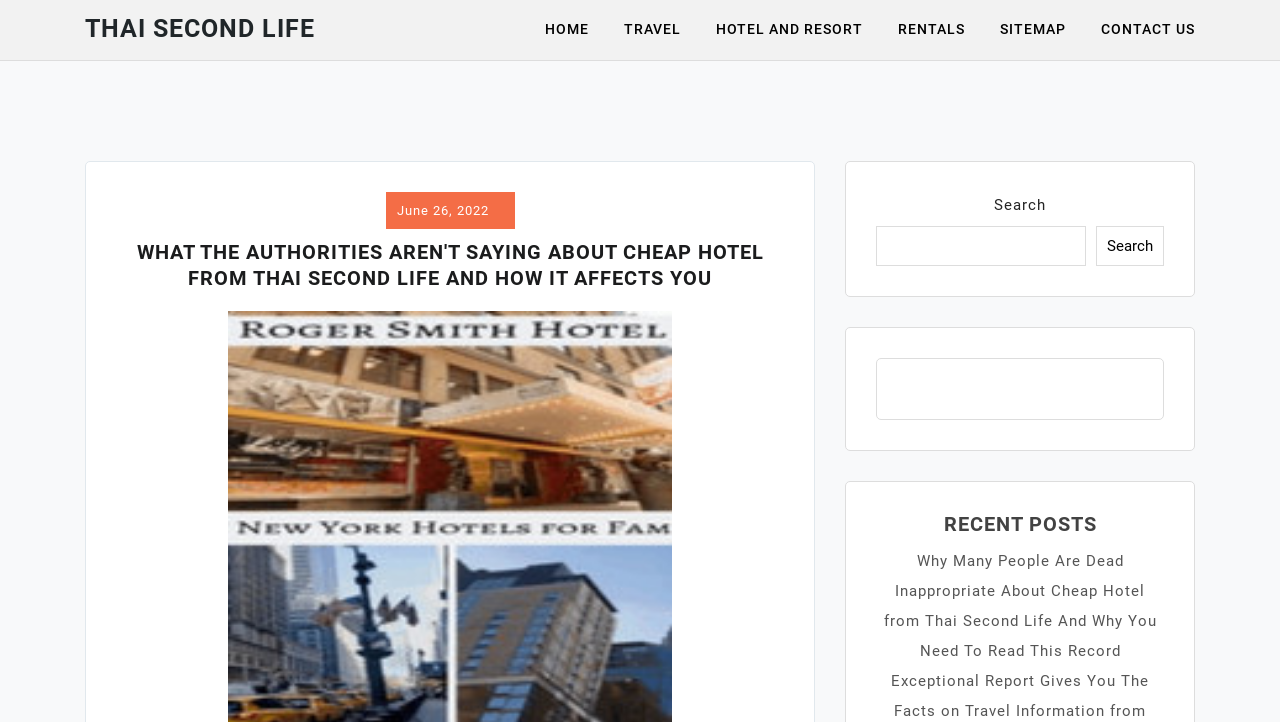Give the bounding box coordinates for this UI element: "Thai Second Life". The coordinates should be four float numbers between 0 and 1, arranged as [left, top, right, bottom].

[0.066, 0.019, 0.246, 0.06]